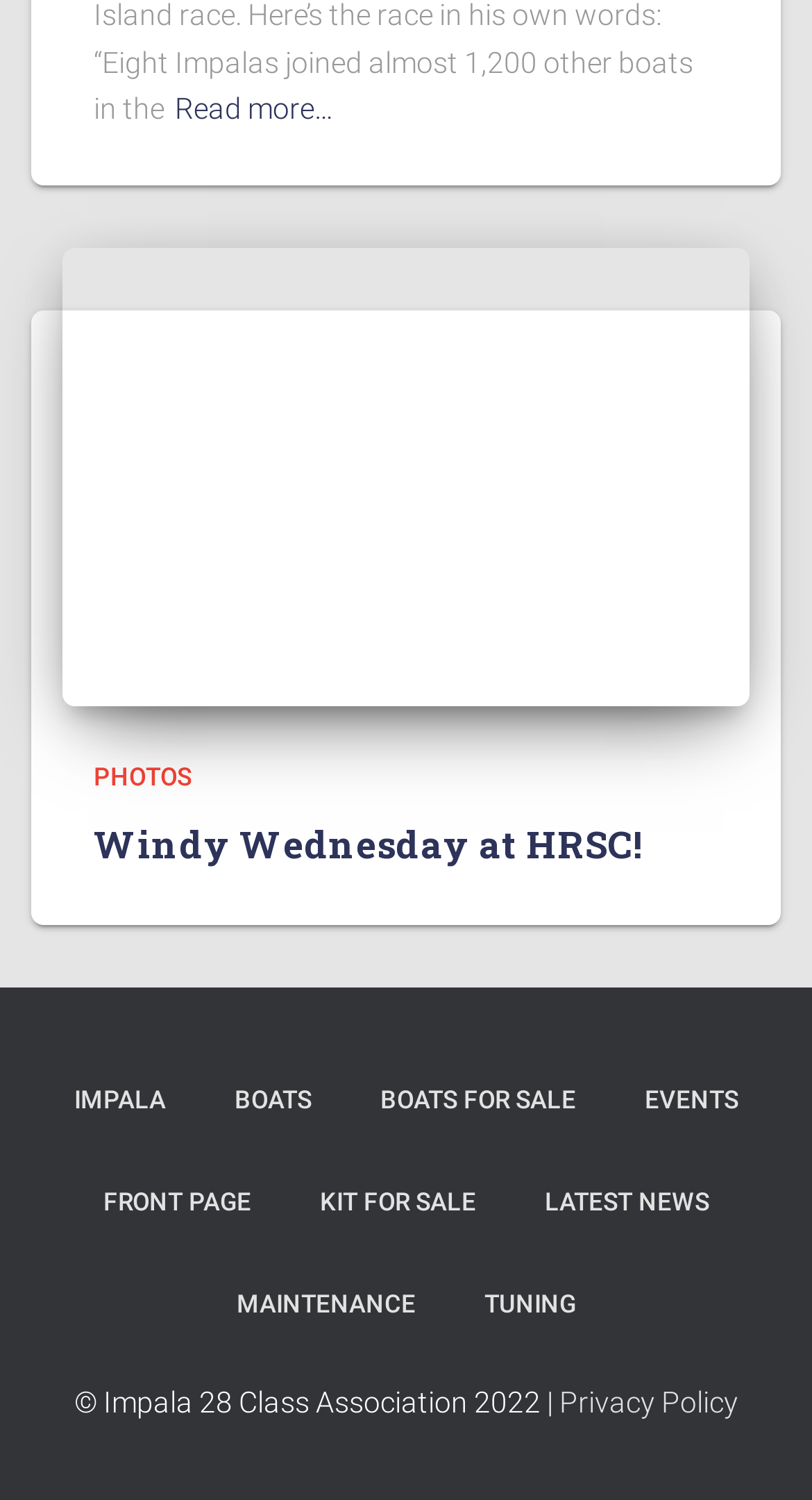Please give the bounding box coordinates of the area that should be clicked to fulfill the following instruction: "View photos". The coordinates should be in the format of four float numbers from 0 to 1, i.e., [left, top, right, bottom].

[0.115, 0.508, 0.236, 0.528]